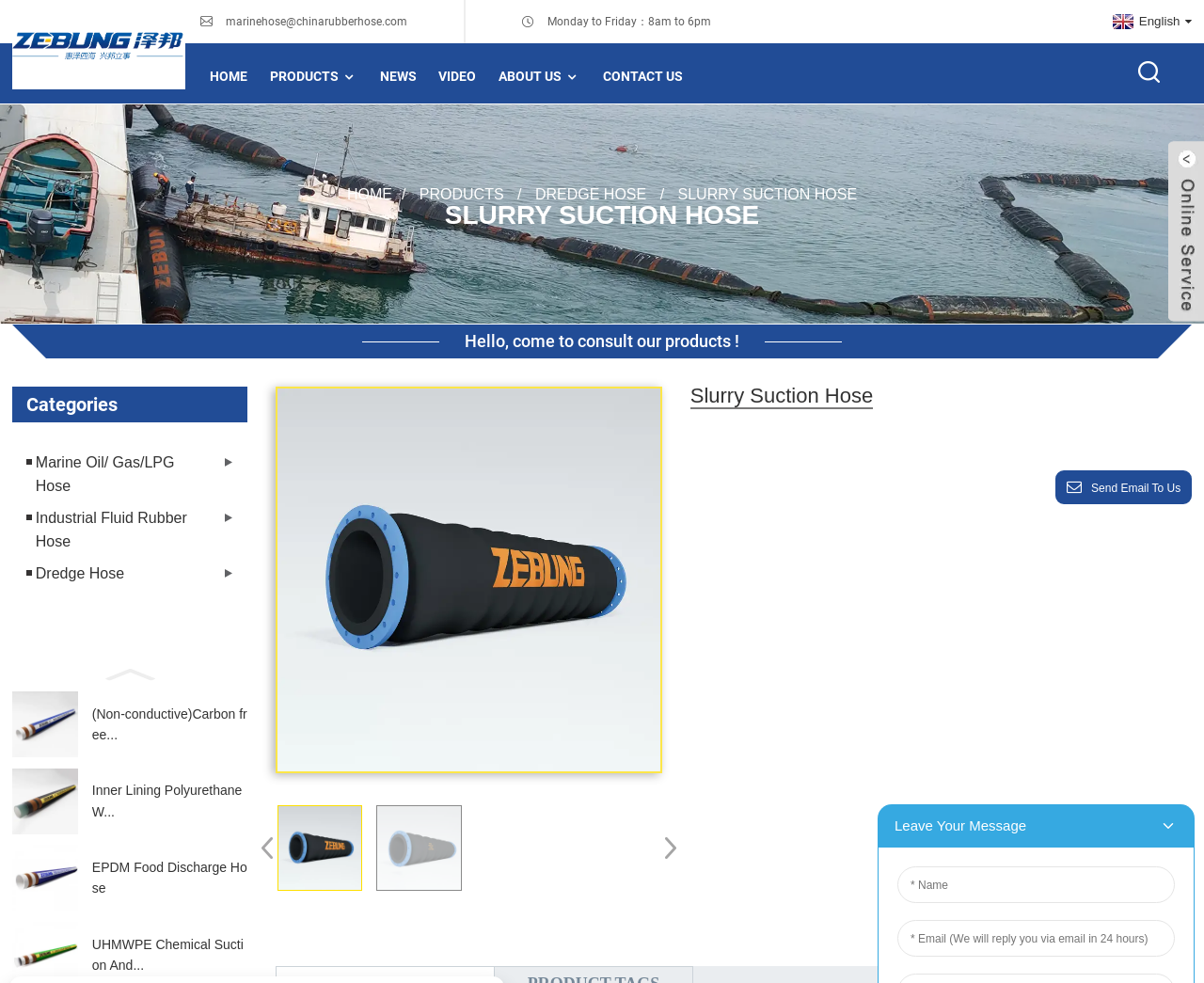What is the type of hose featured in the image?
Please use the image to provide a one-word or short phrase answer.

Slurry Suction Hose